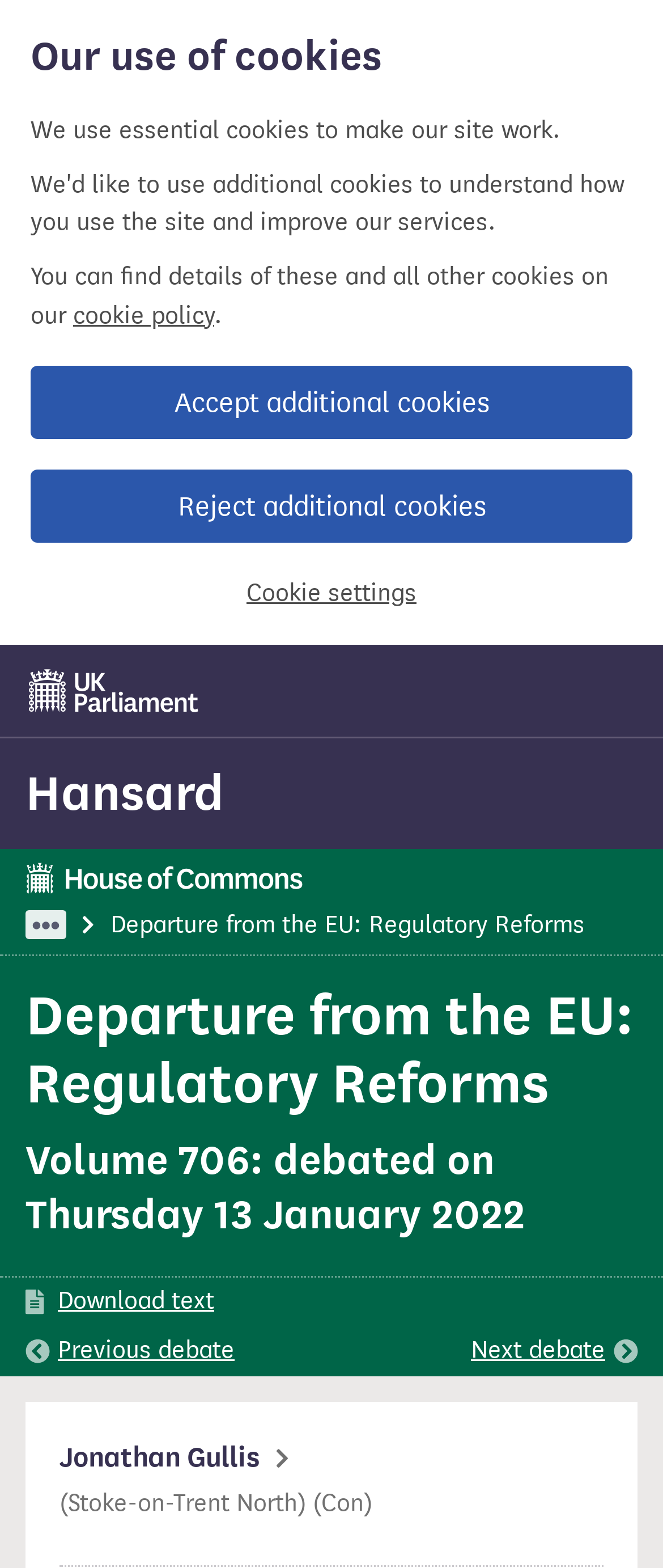With reference to the image, please provide a detailed answer to the following question: What is the purpose of the 'Download text' link?

I found the answer by looking at the link element with the text 'Download text'. This suggests that the purpose of the link is to allow users to download the text of the debate.